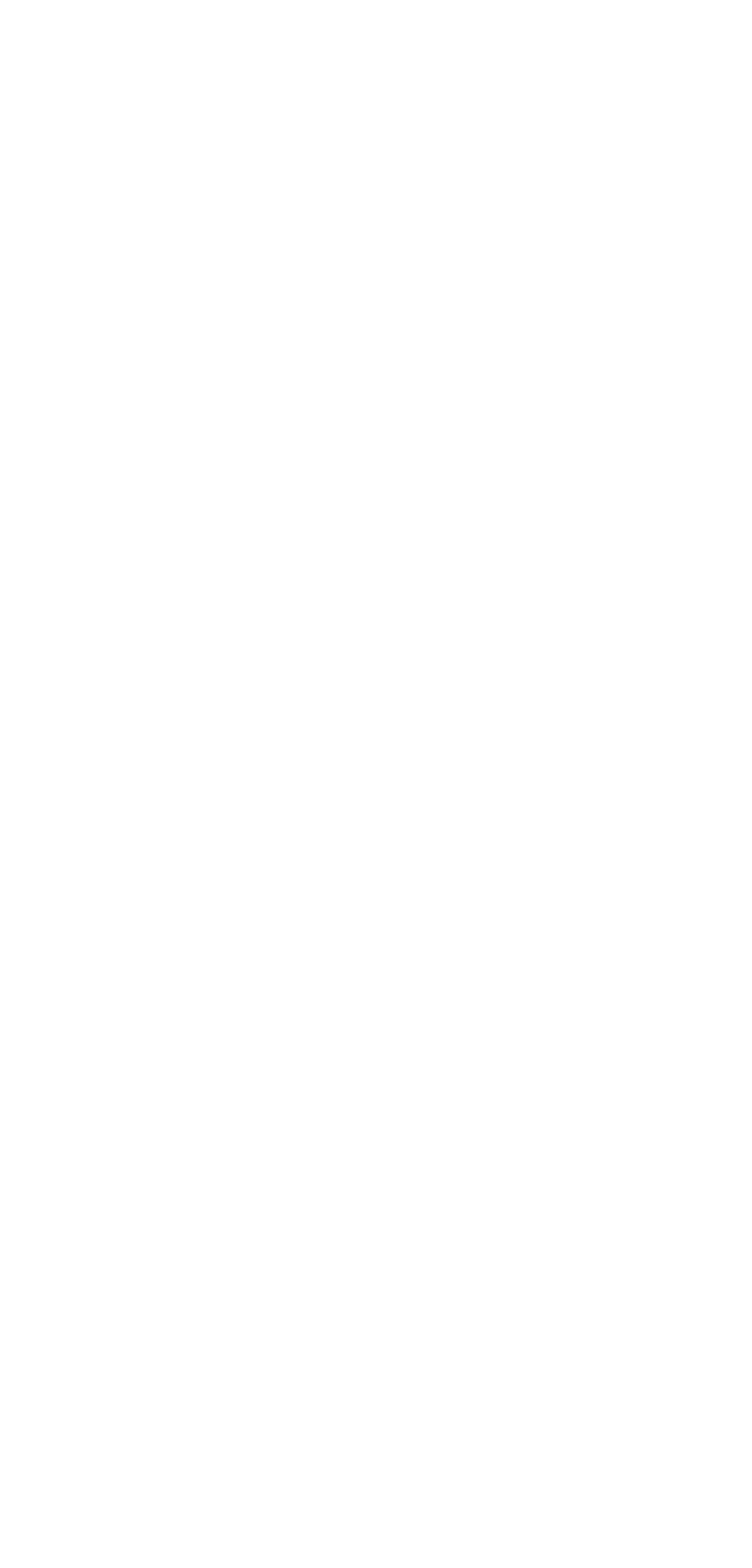How many navigation links are available?
Based on the visual content, answer with a single word or a brief phrase.

7